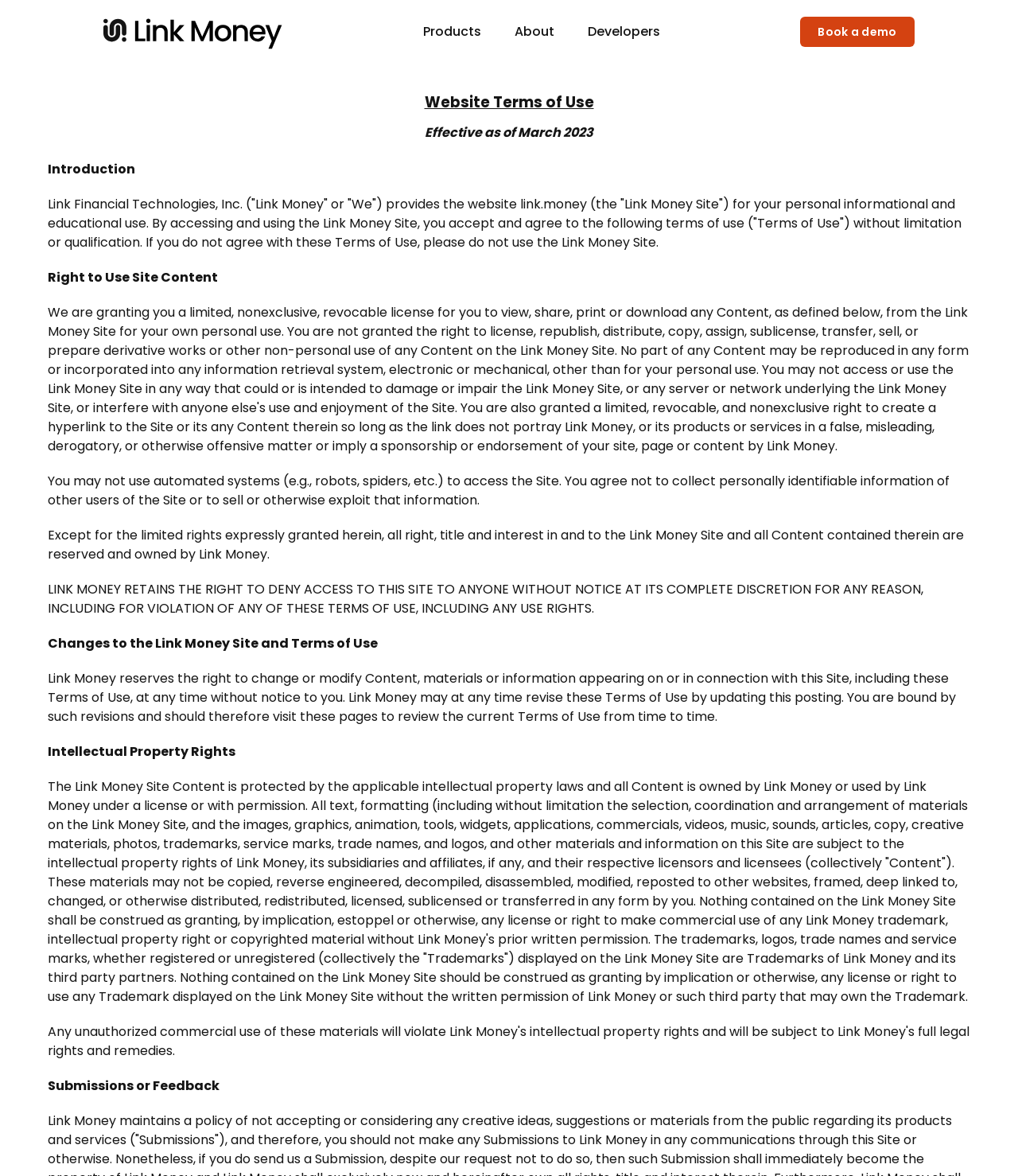What is the name of the website?
By examining the image, provide a one-word or phrase answer.

Link Money